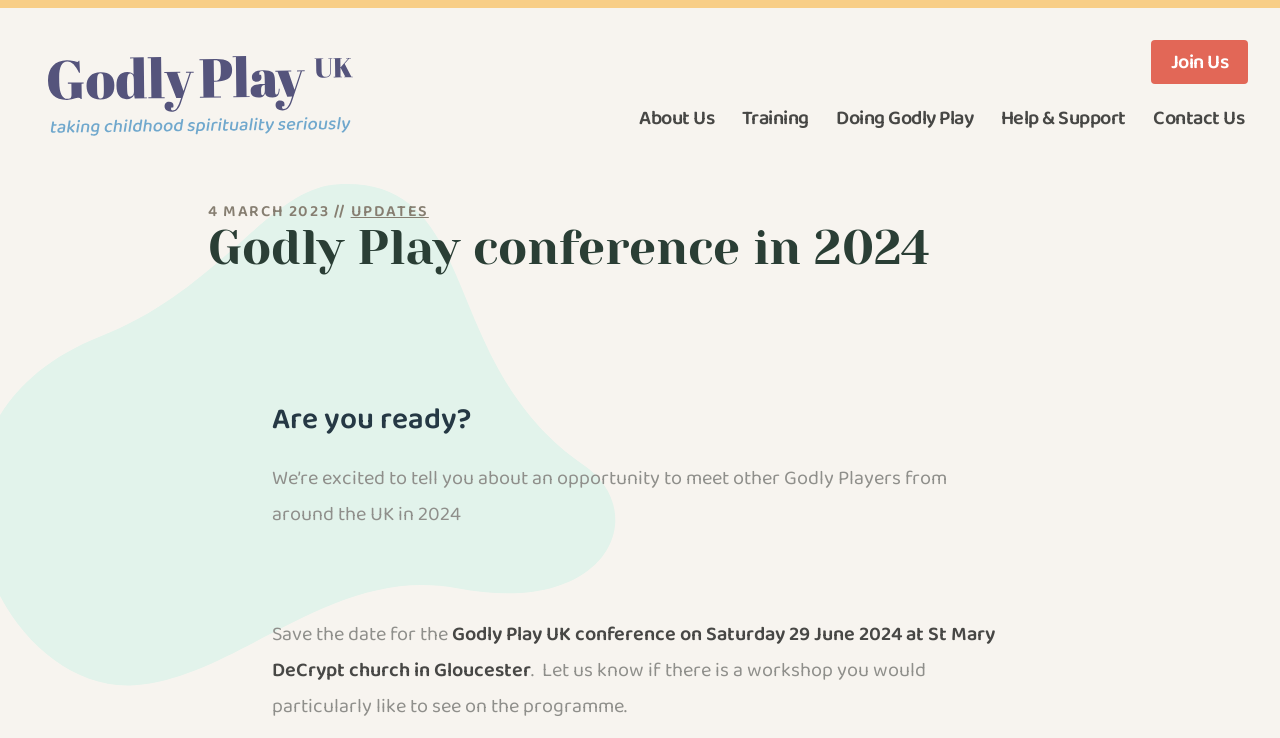Find the bounding box coordinates of the element I should click to carry out the following instruction: "Go to the Join Us page".

[0.899, 0.054, 0.975, 0.114]